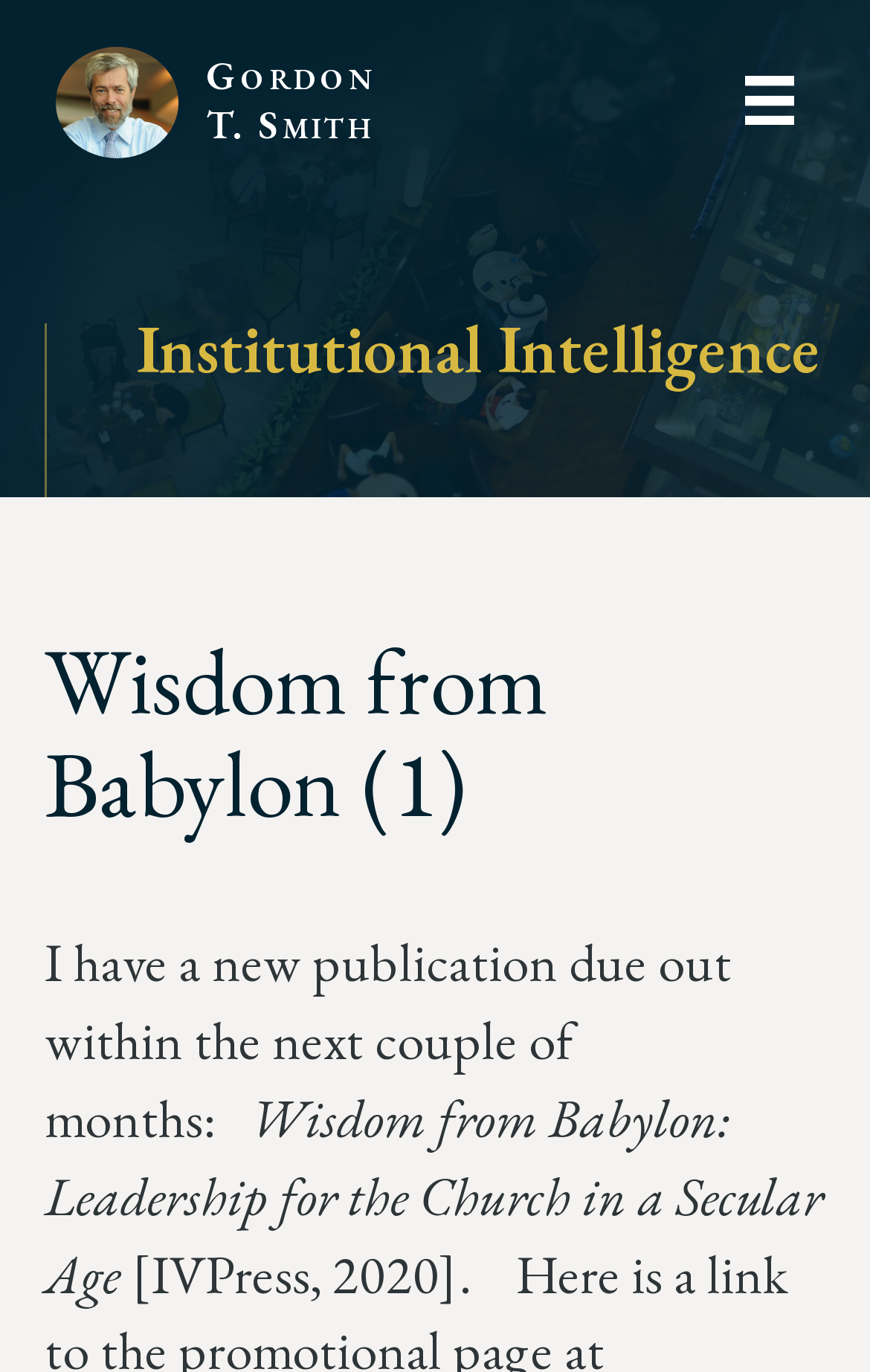Please determine the headline of the webpage and provide its content.

Wisdom from Babylon (1)